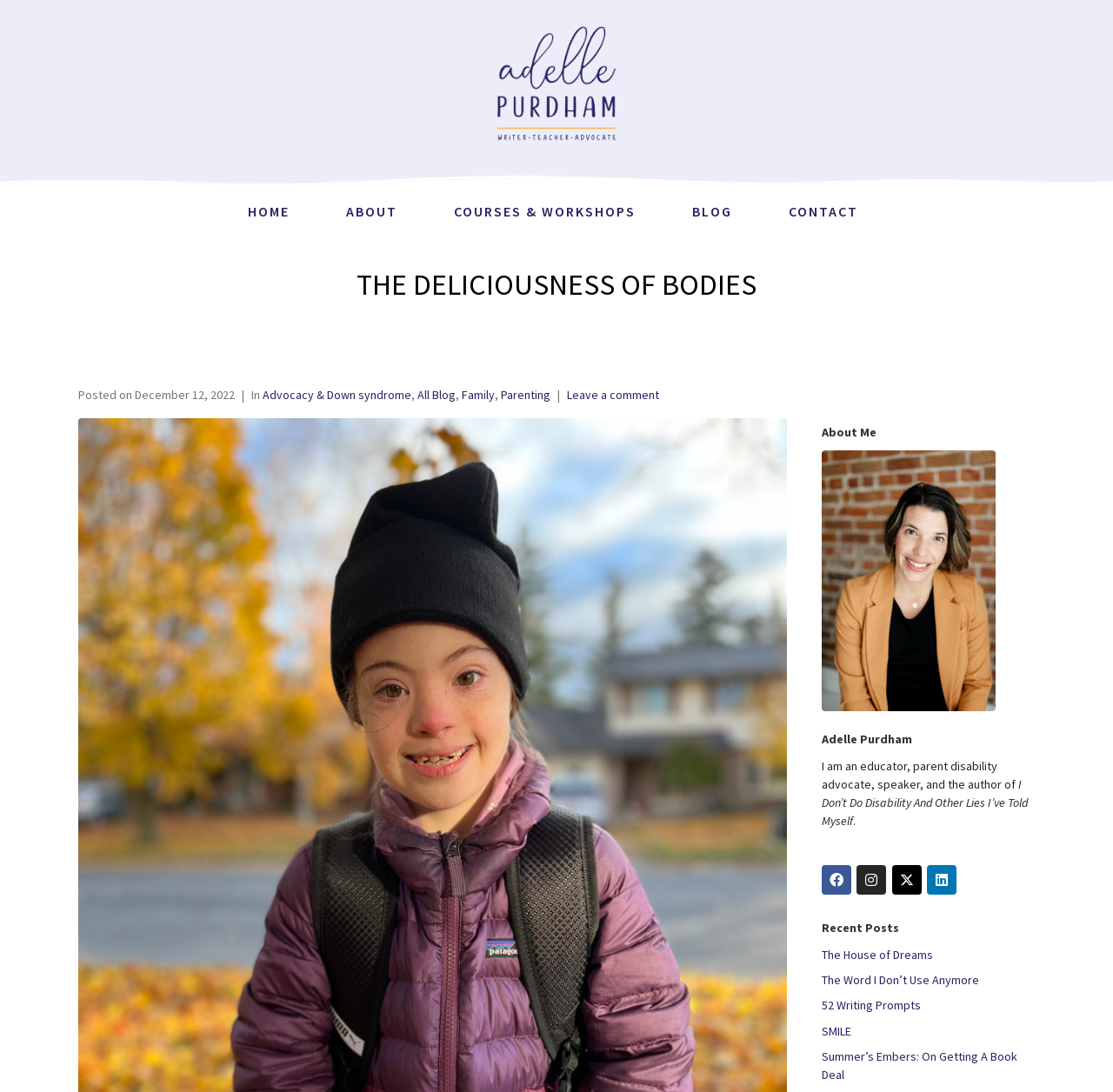Show the bounding box coordinates of the element that should be clicked to complete the task: "go to home page".

[0.207, 0.178, 0.276, 0.211]